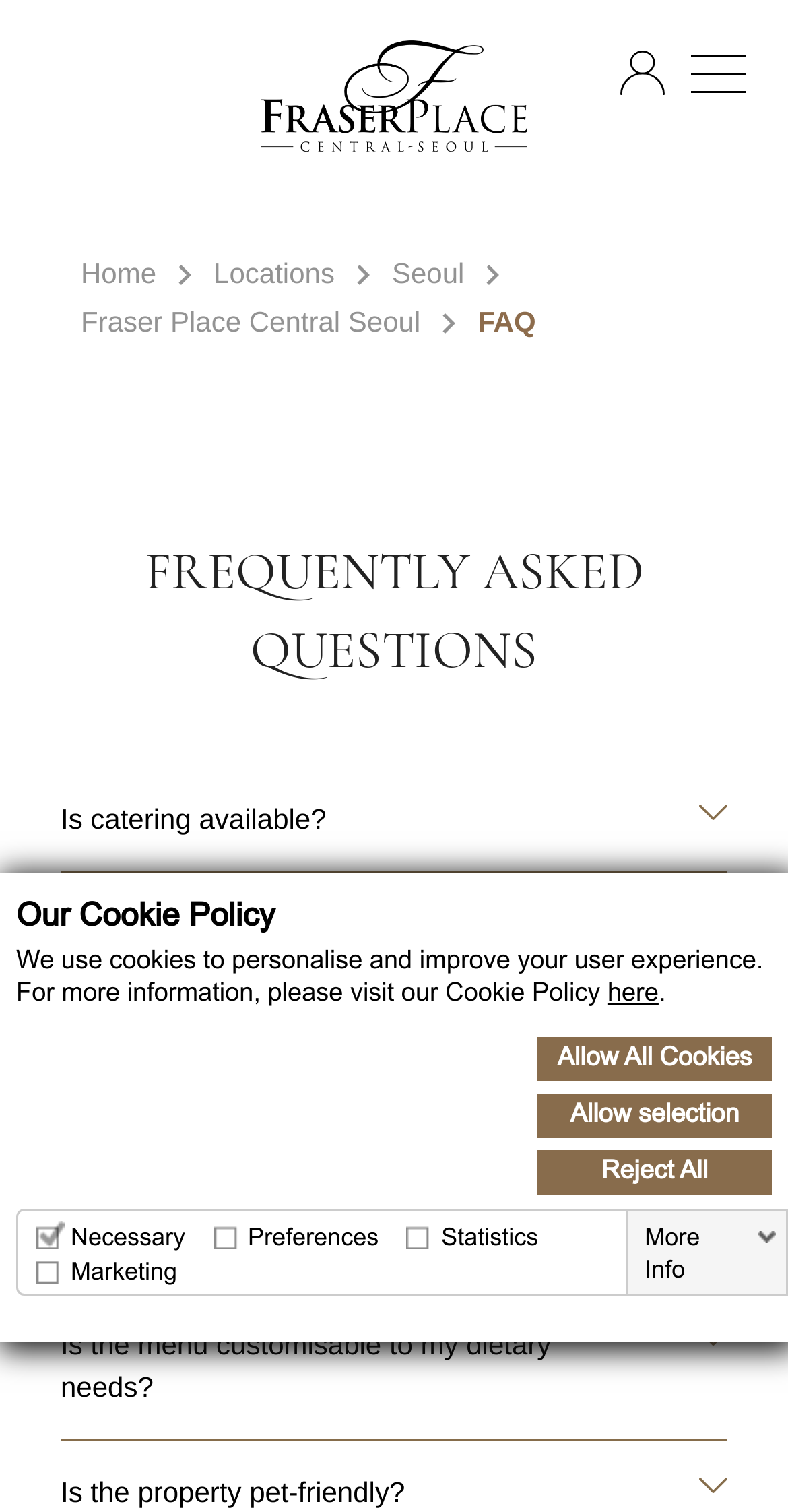Look at the image and give a detailed response to the following question: What time is breakfast served?

The webpage asks the question 'What time is breakfast served?' but does not provide an answer. It is likely that the answer can be found elsewhere on the website or by contacting the property directly.